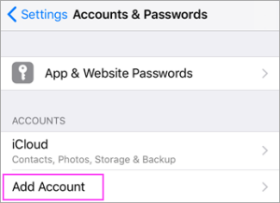Respond with a single word or phrase to the following question:
What type of account is shown above the Add Account option?

iCloud